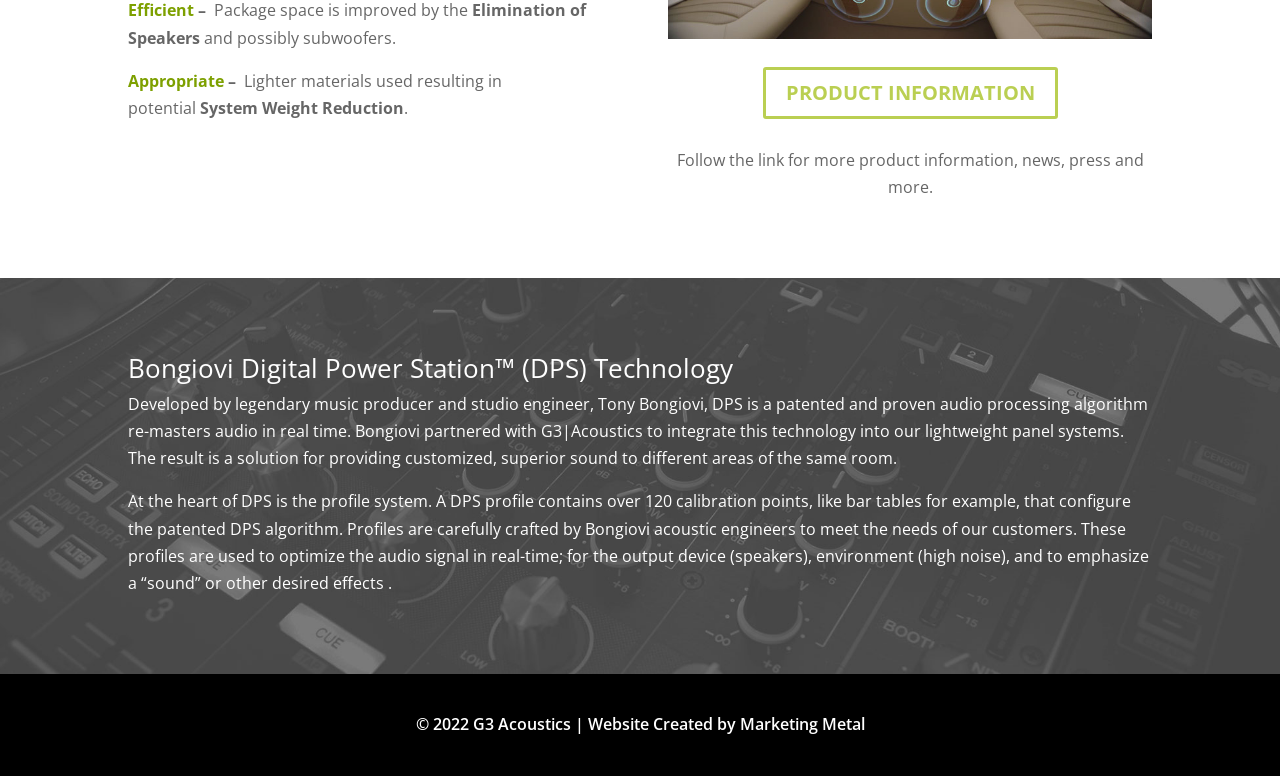What is the purpose of DPS profiles?
Based on the image, give a one-word or short phrase answer.

Optimize audio signal